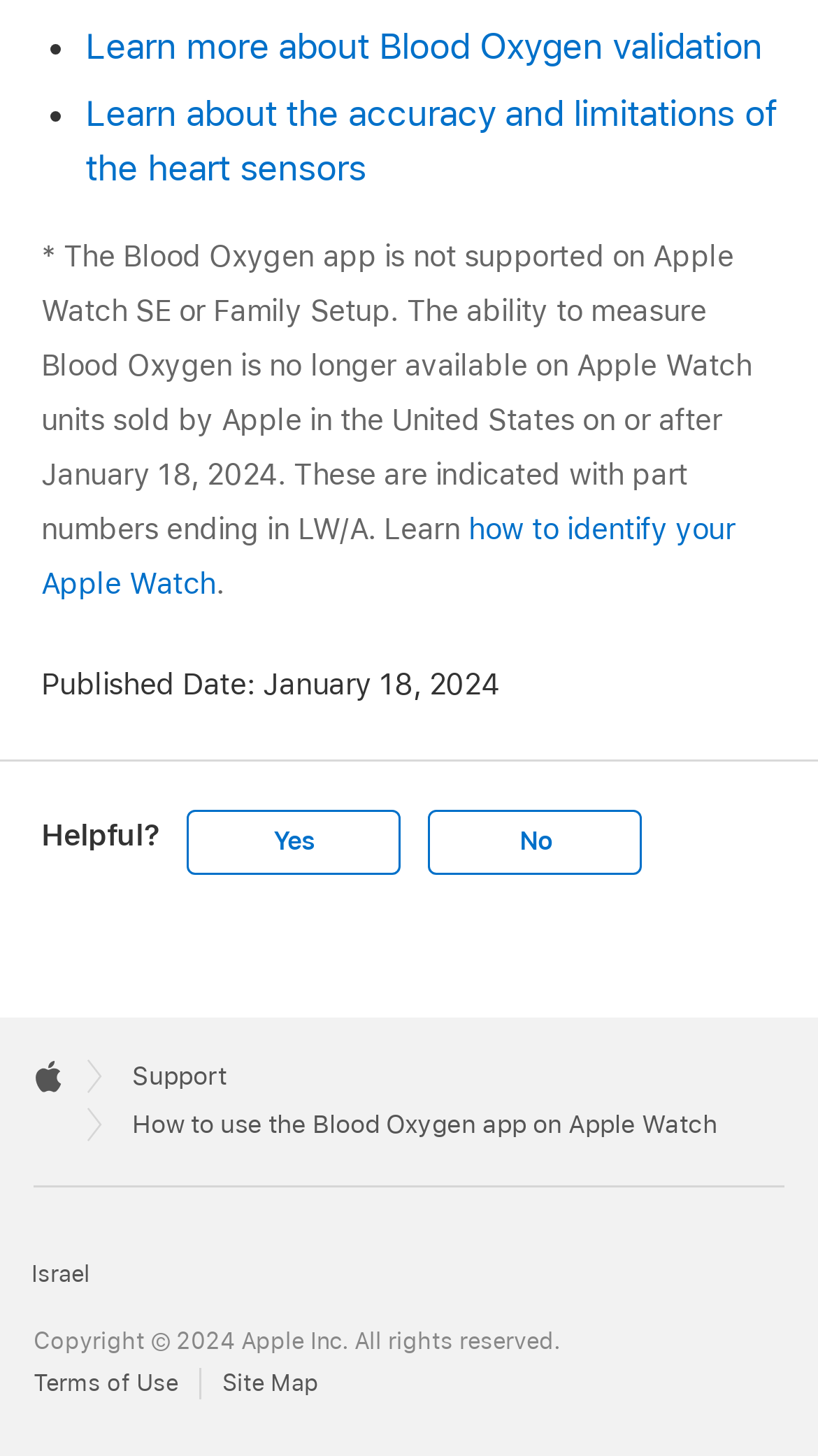What is the published date of the webpage?
Provide a concise answer using a single word or phrase based on the image.

January 18, 2024